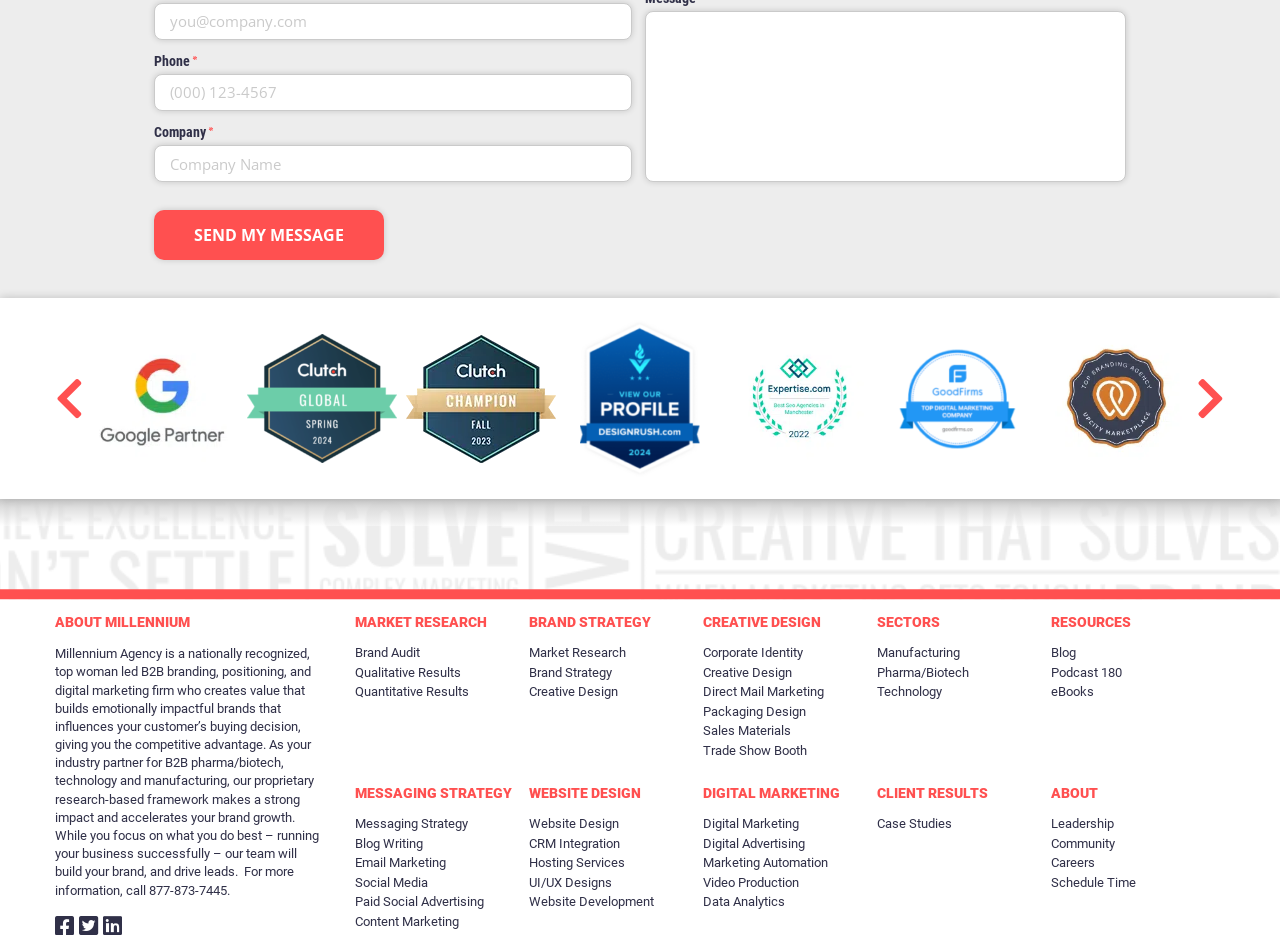What type of awards are displayed on this webpage?
Make sure to answer the question with a detailed and comprehensive explanation.

The webpage displays two Clutch awards, specifically the 'Clutch global spring 2024 award badge' and the 'Clutch champion fall 2023 award badge', which are likely awards recognizing the agency's excellence in its field.